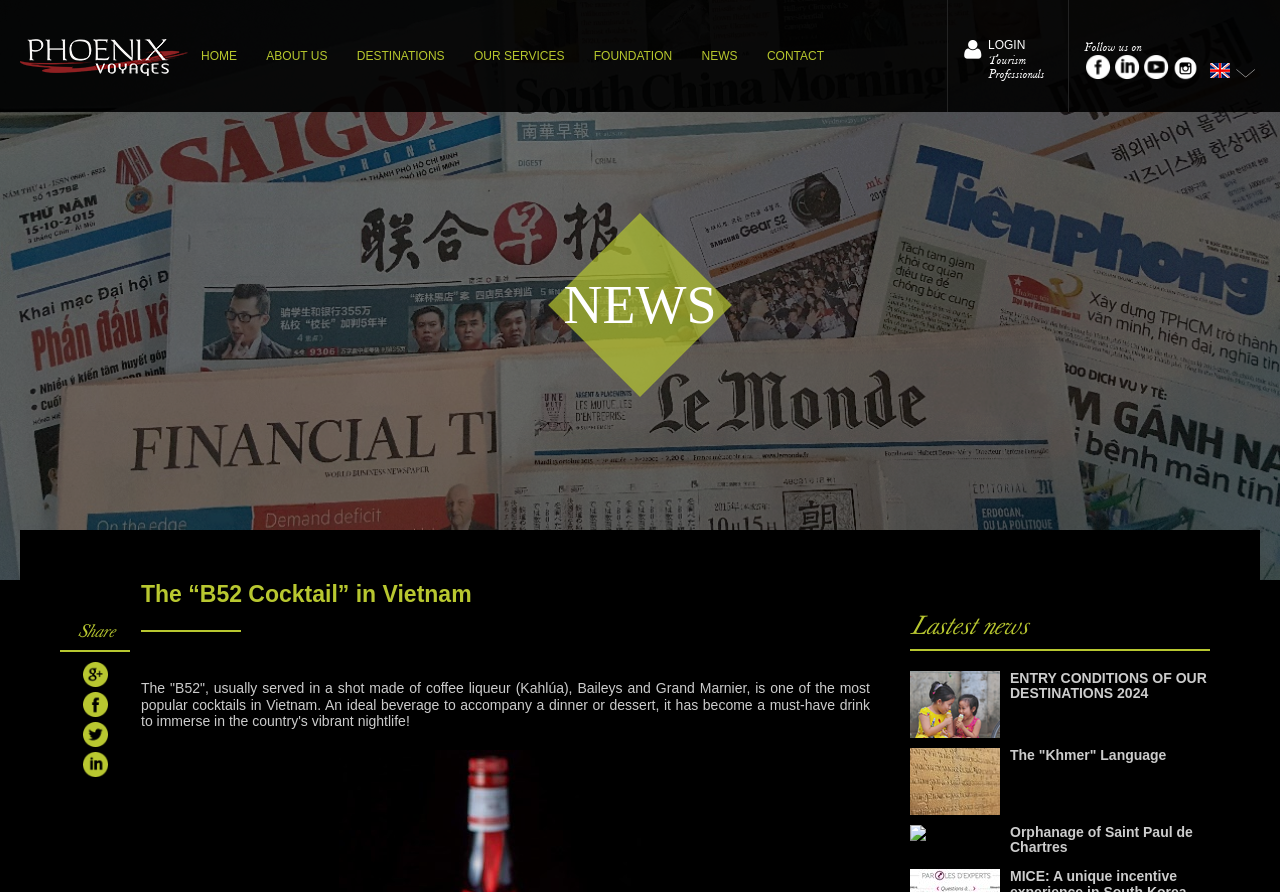Locate the bounding box coordinates of the clickable area to execute the instruction: "View the 'APPLE NEWS' section". Provide the coordinates as four float numbers between 0 and 1, represented as [left, top, right, bottom].

None